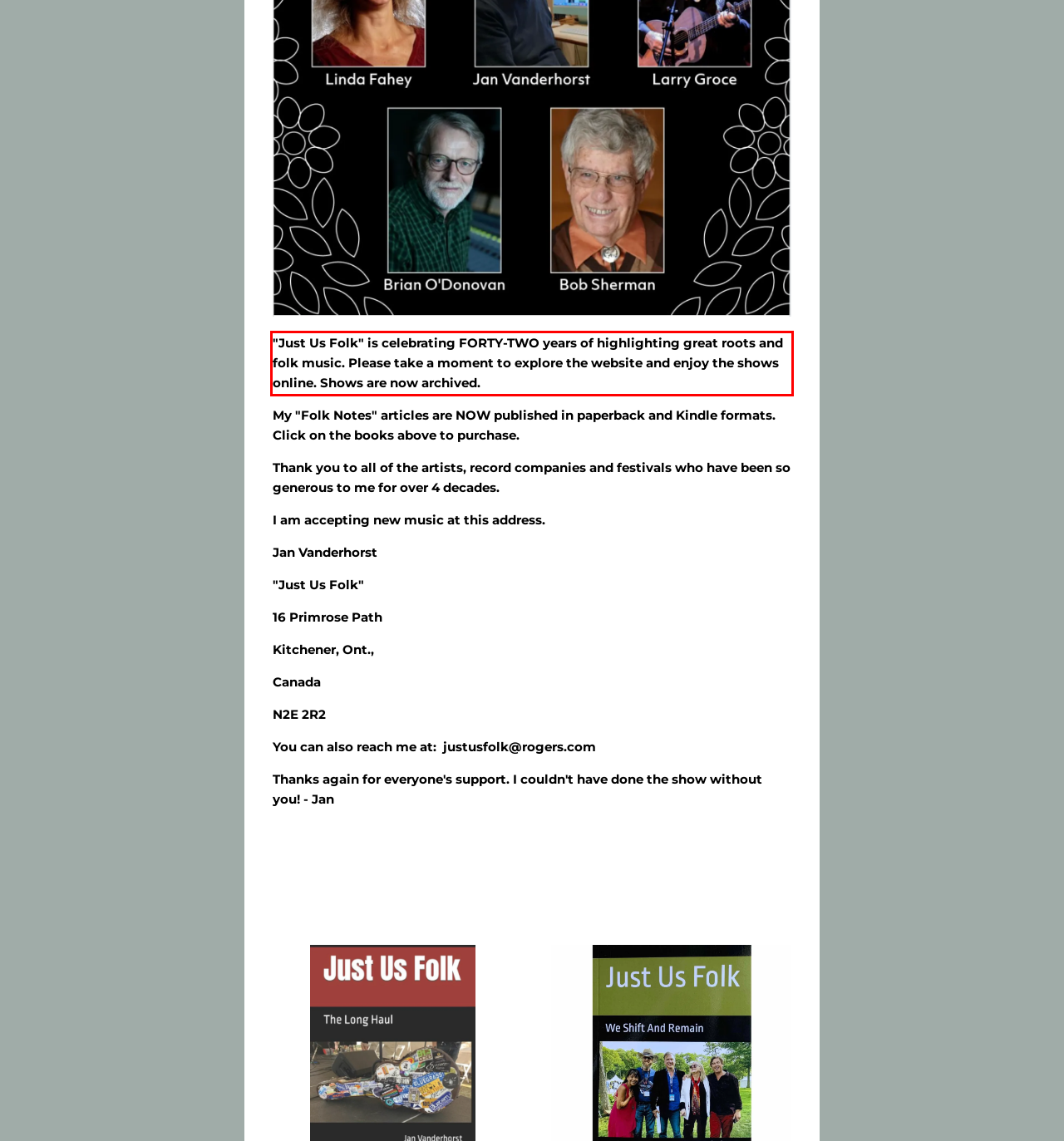Locate the red bounding box in the provided webpage screenshot and use OCR to determine the text content inside it.

"Just Us Folk" is celebrating FORTY-TWO years of highlighting great roots and folk music. Please take a moment to explore the website and enjoy the shows online. Shows are now archived.